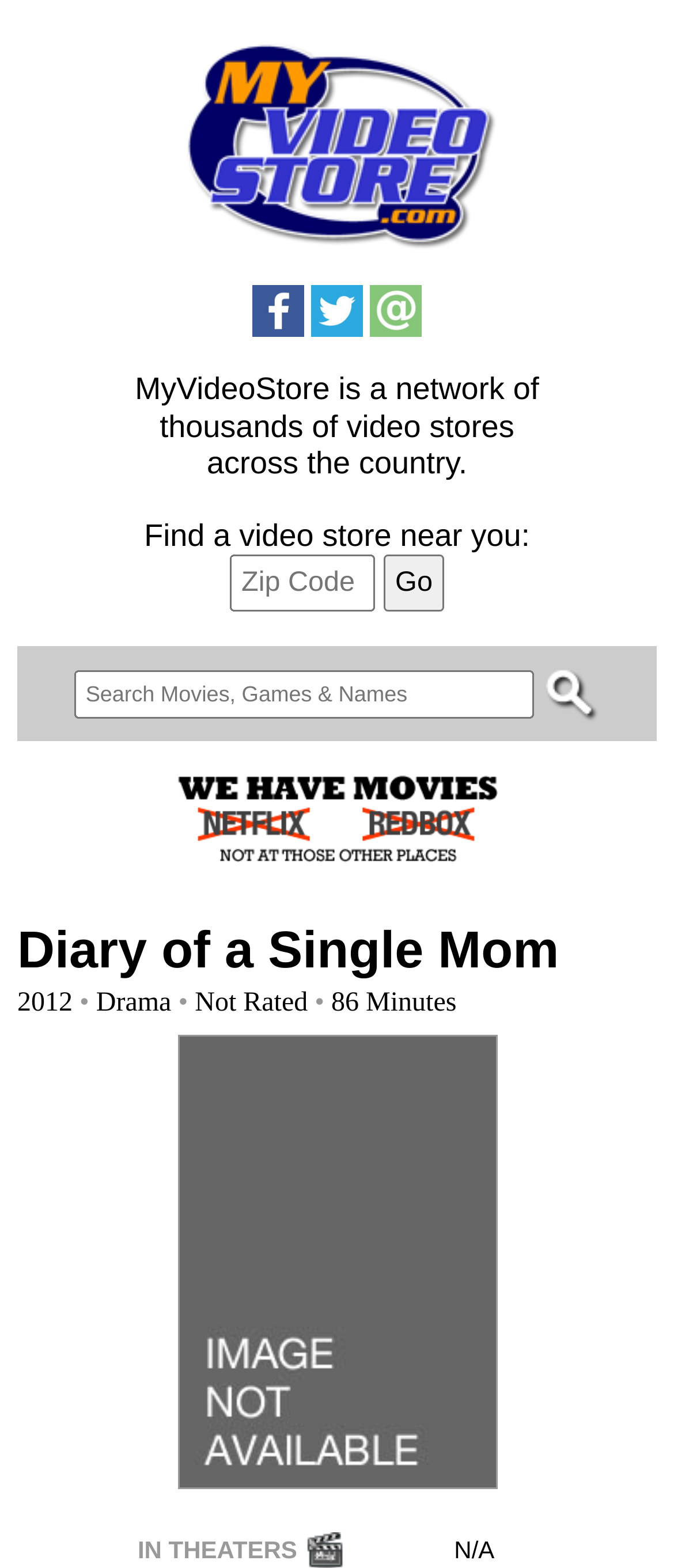What type of movie is 'Diary of a Single Mom'?
Answer the question with a detailed and thorough explanation.

The type of movie 'Diary of a Single Mom' can be found in the StaticText element which says 'Drama' next to the movie title.